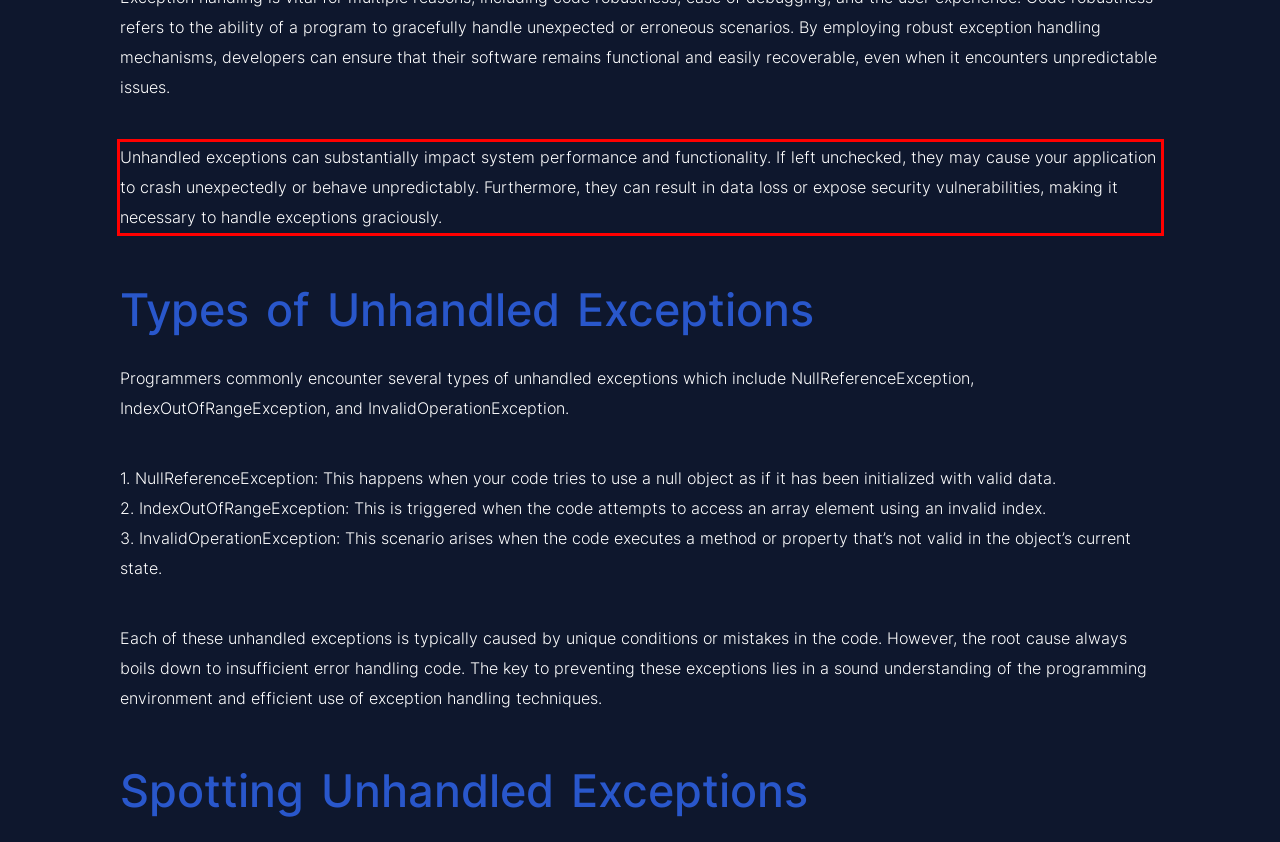Given a screenshot of a webpage with a red bounding box, extract the text content from the UI element inside the red bounding box.

Unhandled exceptions can substantially impact system performance and functionality. If left unchecked, they may cause your application to crash unexpectedly or behave unpredictably. Furthermore, they can result in data loss or expose security vulnerabilities, making it necessary to handle exceptions graciously.